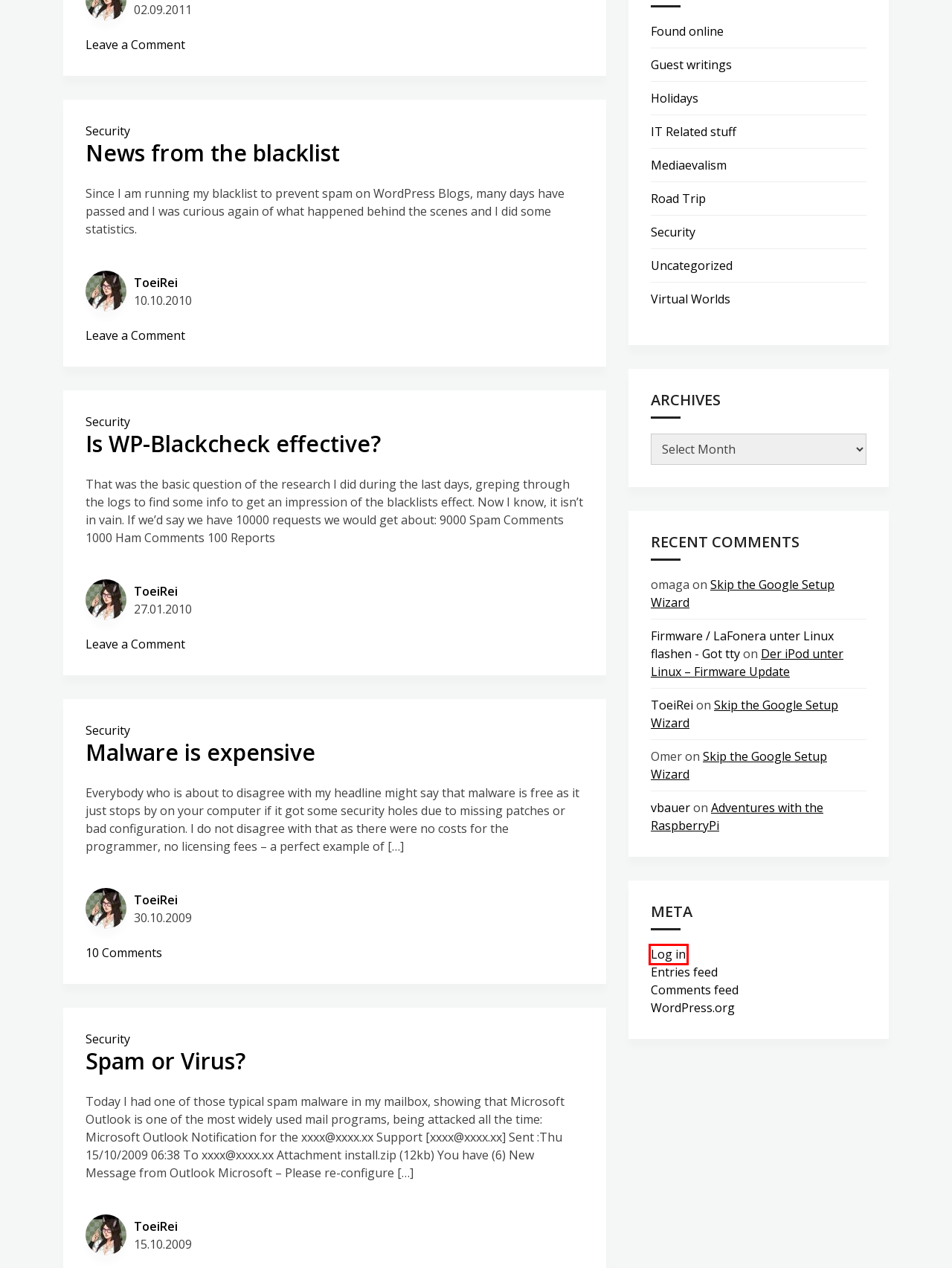Review the screenshot of a webpage that includes a red bounding box. Choose the webpage description that best matches the new webpage displayed after clicking the element within the bounding box. Here are the candidates:
A. Log In ‹ StarBlog — WordPress
B. Malware is expensive – StarBlog
C. Comments for StarBlog
D. Holidays – StarBlog
E. Virtual Worlds – StarBlog
F. Guest writings – StarBlog
G. Adventures with the RaspberryPi – StarBlog
H. Firmware / LaFonera unter Linux flashen - Got tty

A